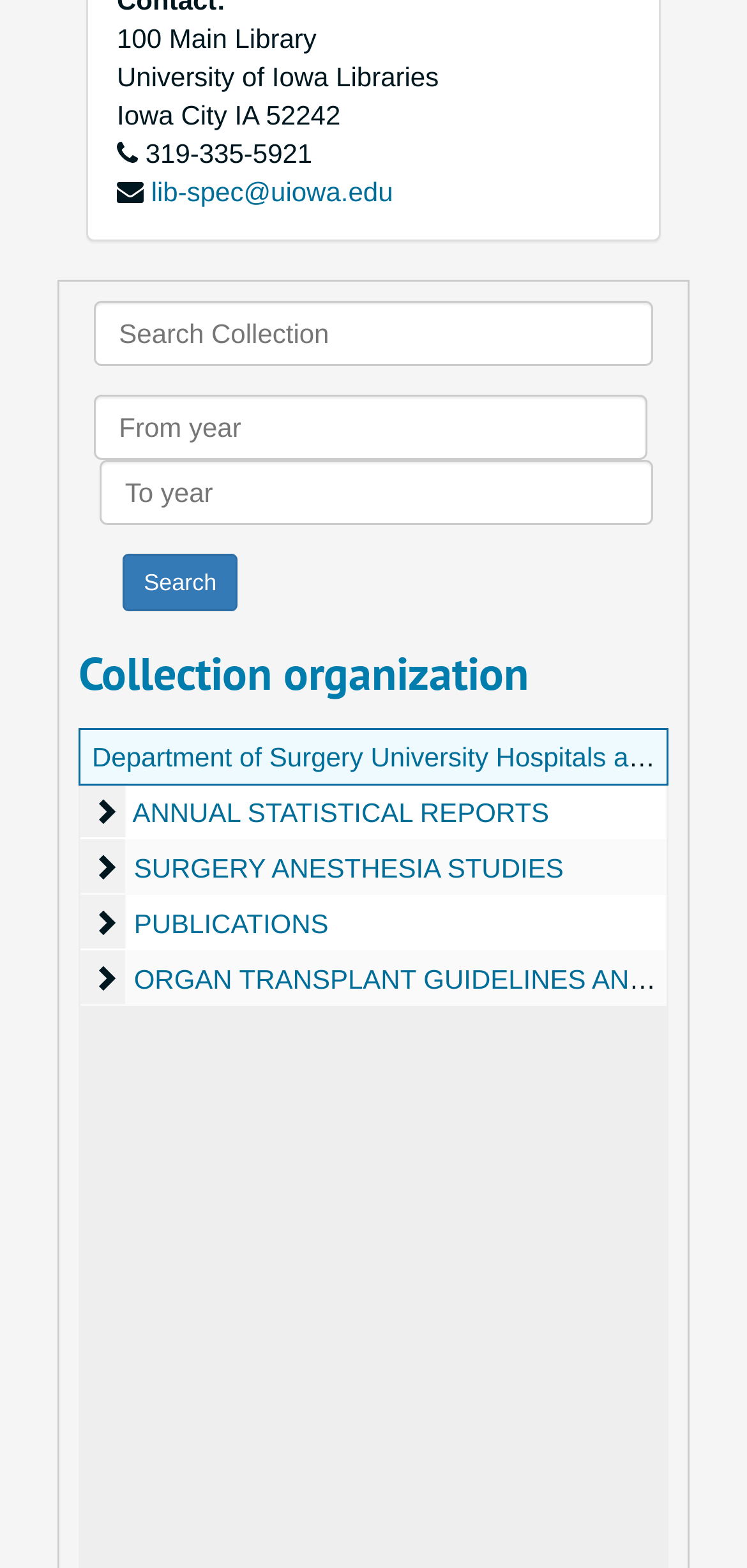Locate the bounding box coordinates of the element you need to click to accomplish the task described by this instruction: "Enter To year".

[0.134, 0.293, 0.874, 0.335]